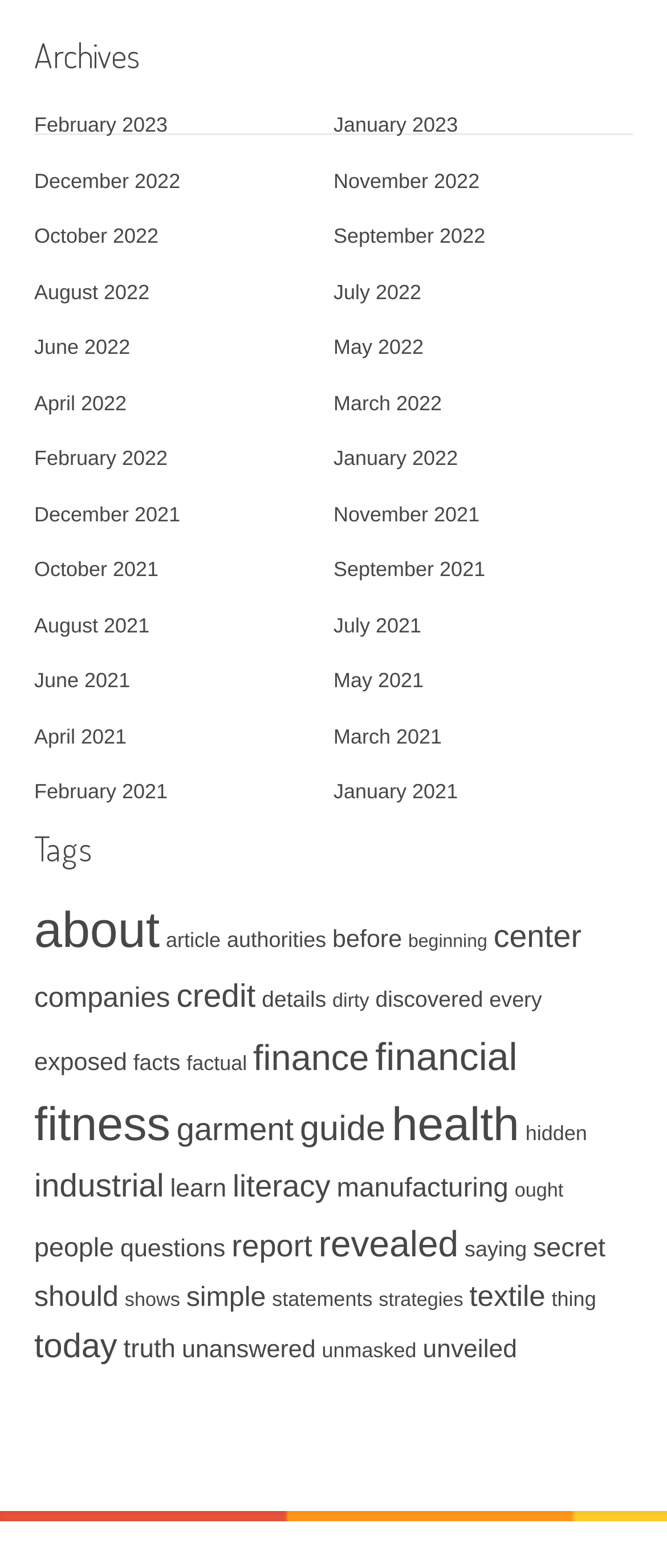Identify the bounding box coordinates for the element you need to click to achieve the following task: "View articles tagged with 'finance'". Provide the bounding box coordinates as four float numbers between 0 and 1, in the form [left, top, right, bottom].

[0.38, 0.662, 0.553, 0.687]